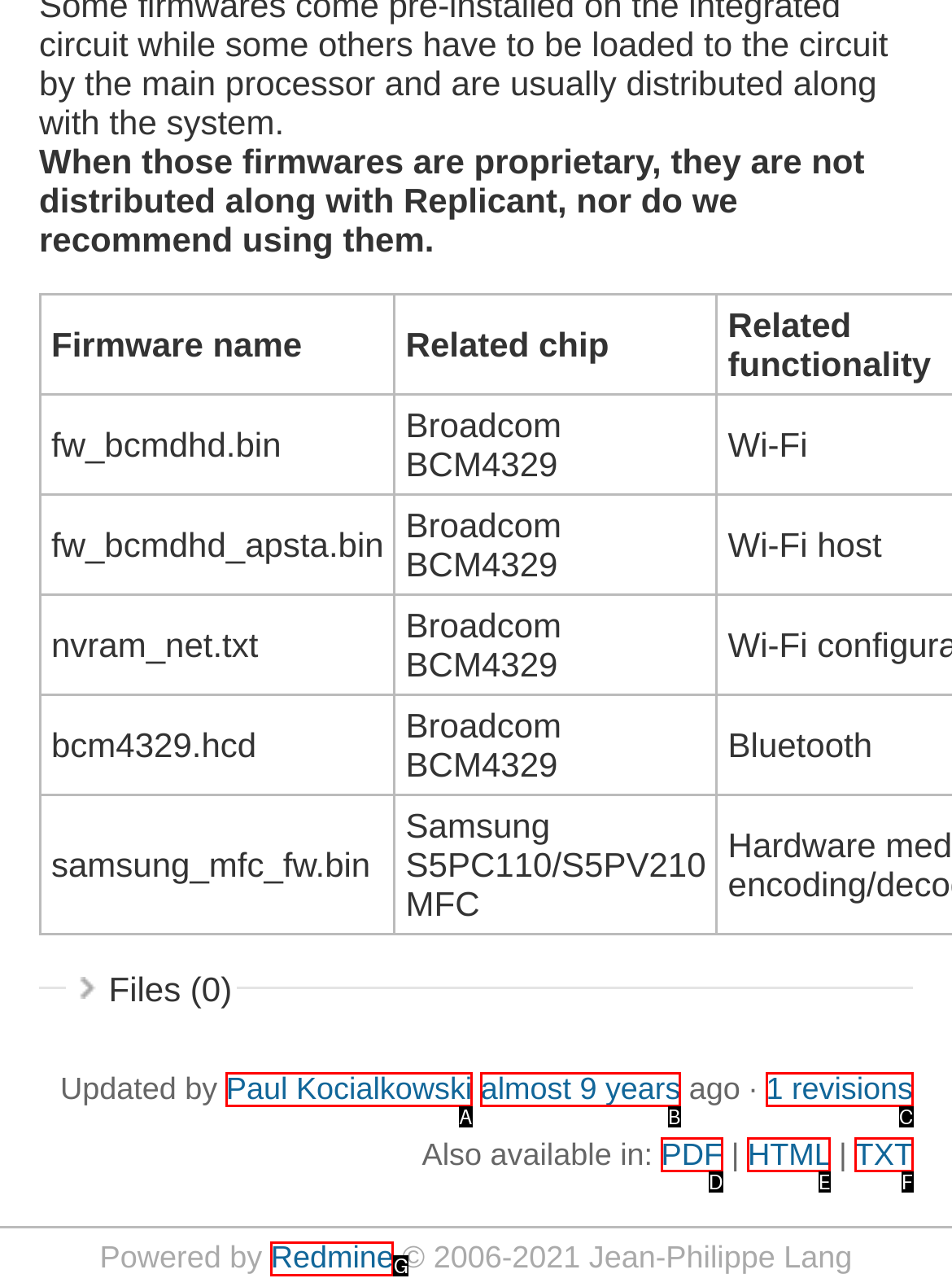Given the description: Paul Kocialkowski, determine the corresponding lettered UI element.
Answer with the letter of the selected option.

A